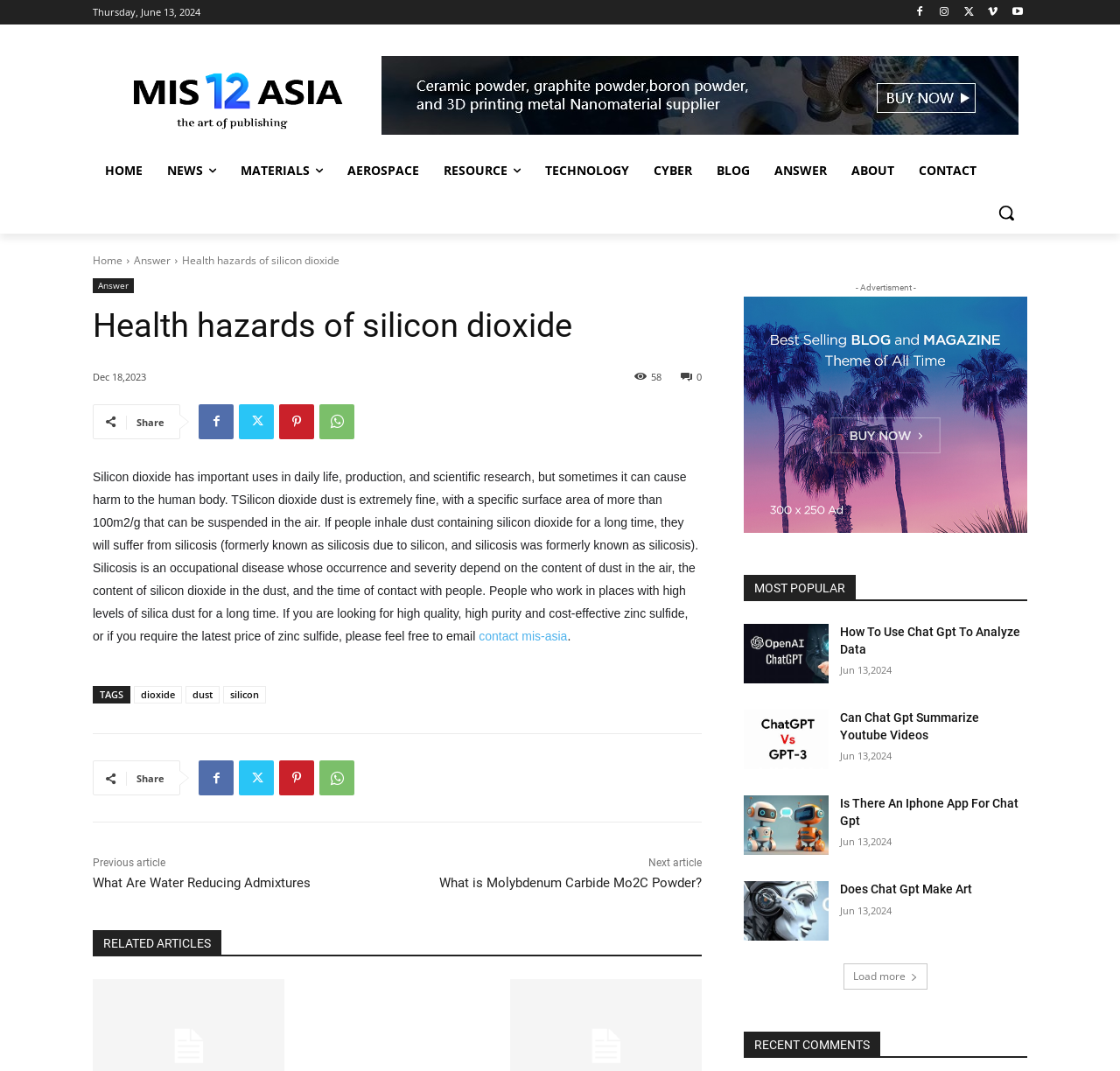Extract the heading text from the webpage.

Health hazards of silicon dioxide